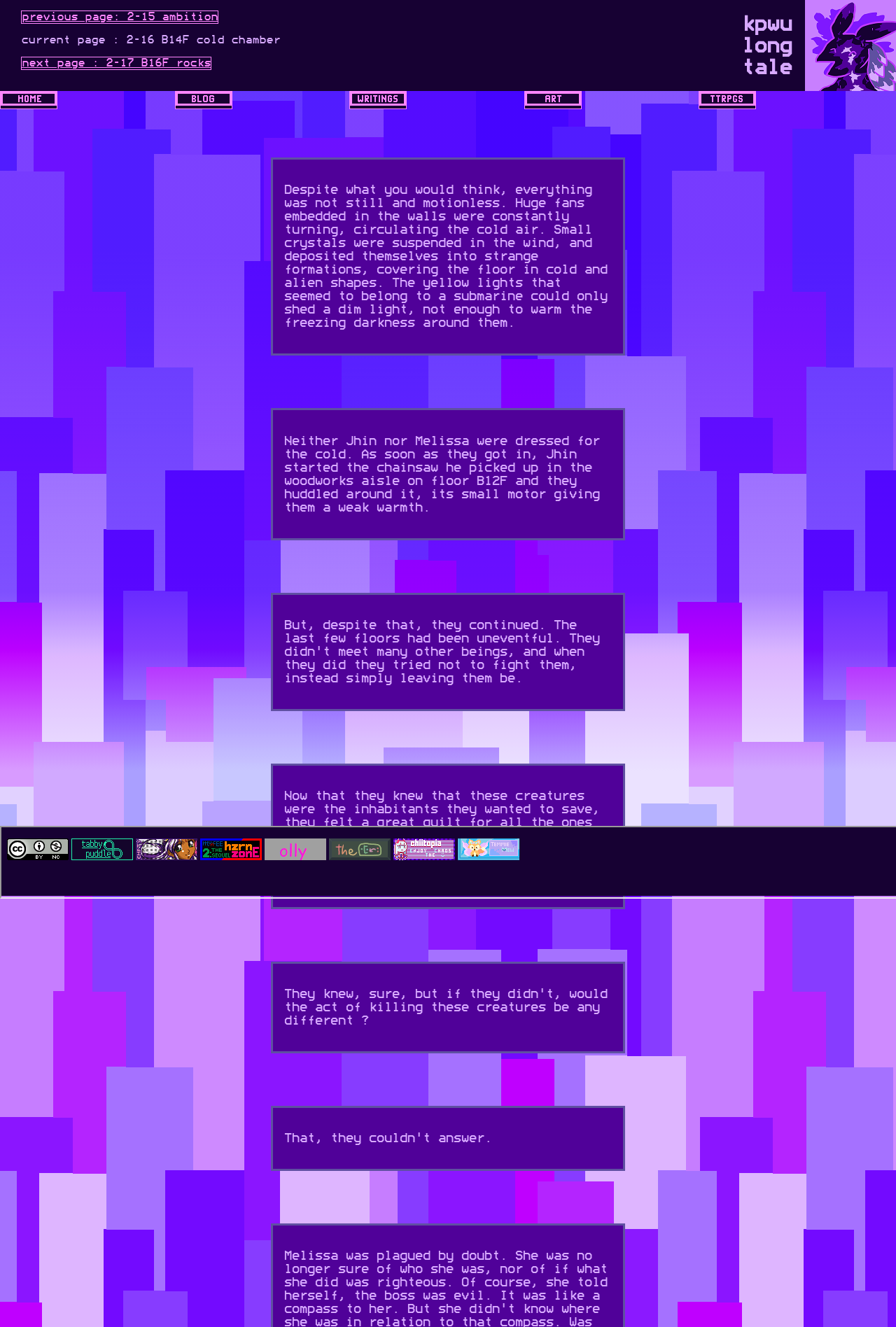Generate a comprehensive description of the webpage content.

The webpage appears to be a story or novel chapter, with a focus on the narrative. At the top, there are five links, each accompanied by an image, spaced evenly apart and taking up the top portion of the page. Below these links, there are navigation buttons, including "previous page", "current page", and "next page", which suggest that this is part of a larger story or series.

The main content of the page is divided into three paragraphs of text, which describe a cold and eerie environment with huge fans, small crystals, and yellow lights. The story follows two characters, Jhin and Melissa, who are trying to warm themselves up in this cold environment using a chainsaw. The text also touches on the characters' feelings of guilt and the weight of their actions.

At the very top of the page, there is a heading that reads "kpwu long tale", which may be the title of the story or series. On the right side of the page, near the top, there is a large image with the text "kulupu wi wawa unu". The page also has a content information section at the bottom, but its contents are not specified.